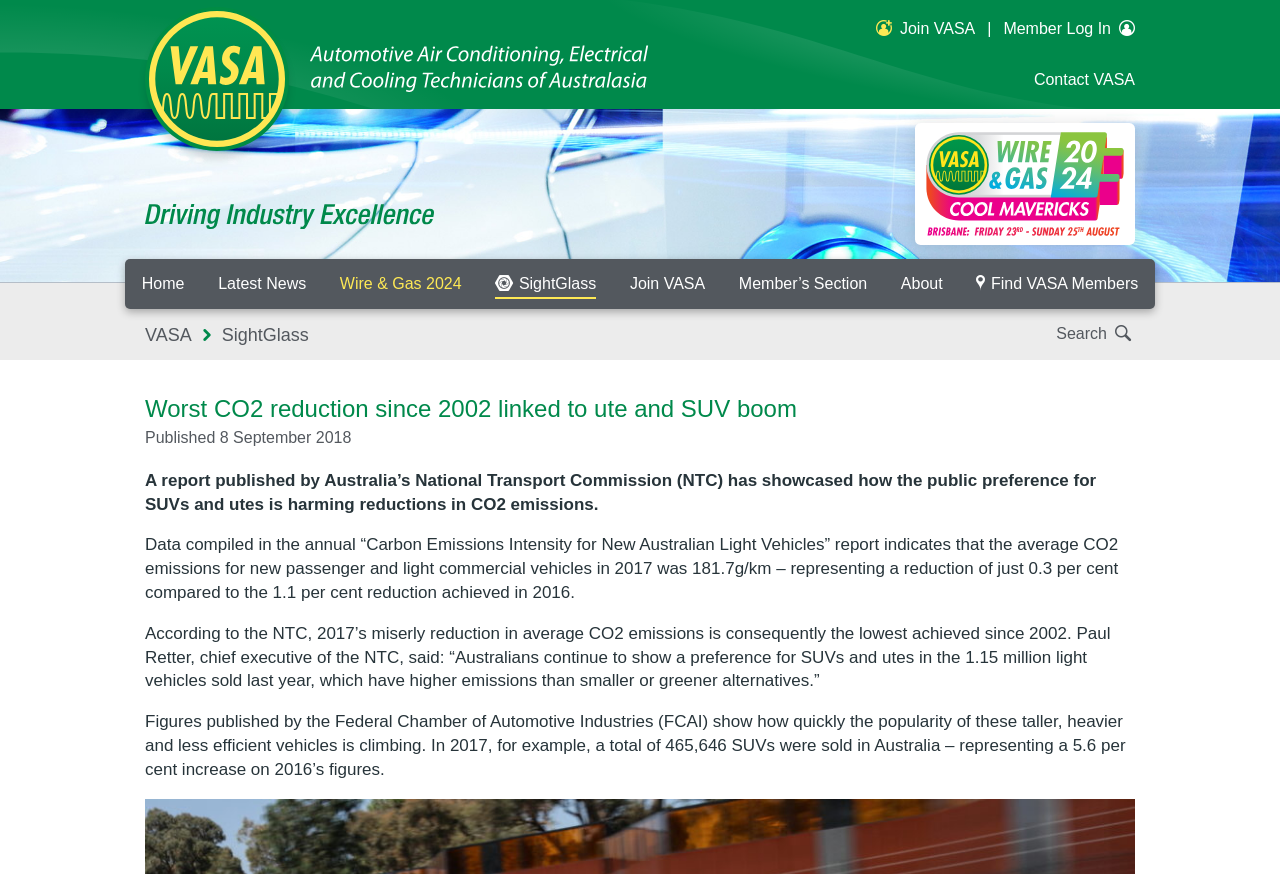Please answer the following question using a single word or phrase: 
What is the date of the article?

8 September 2018